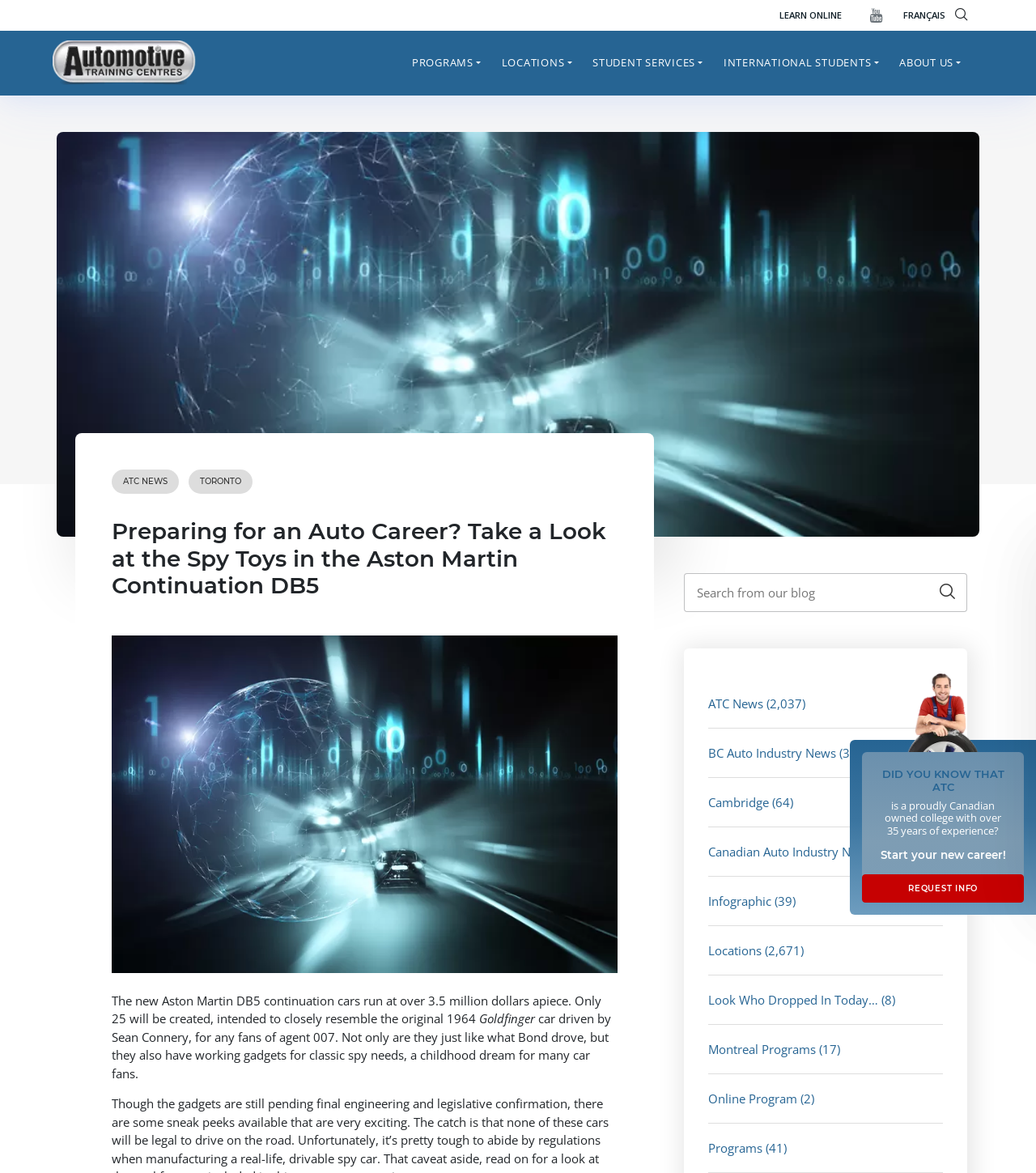Locate the bounding box coordinates of the element's region that should be clicked to carry out the following instruction: "Read ATC NEWS". The coordinates need to be four float numbers between 0 and 1, i.e., [left, top, right, bottom].

[0.684, 0.579, 0.737, 0.62]